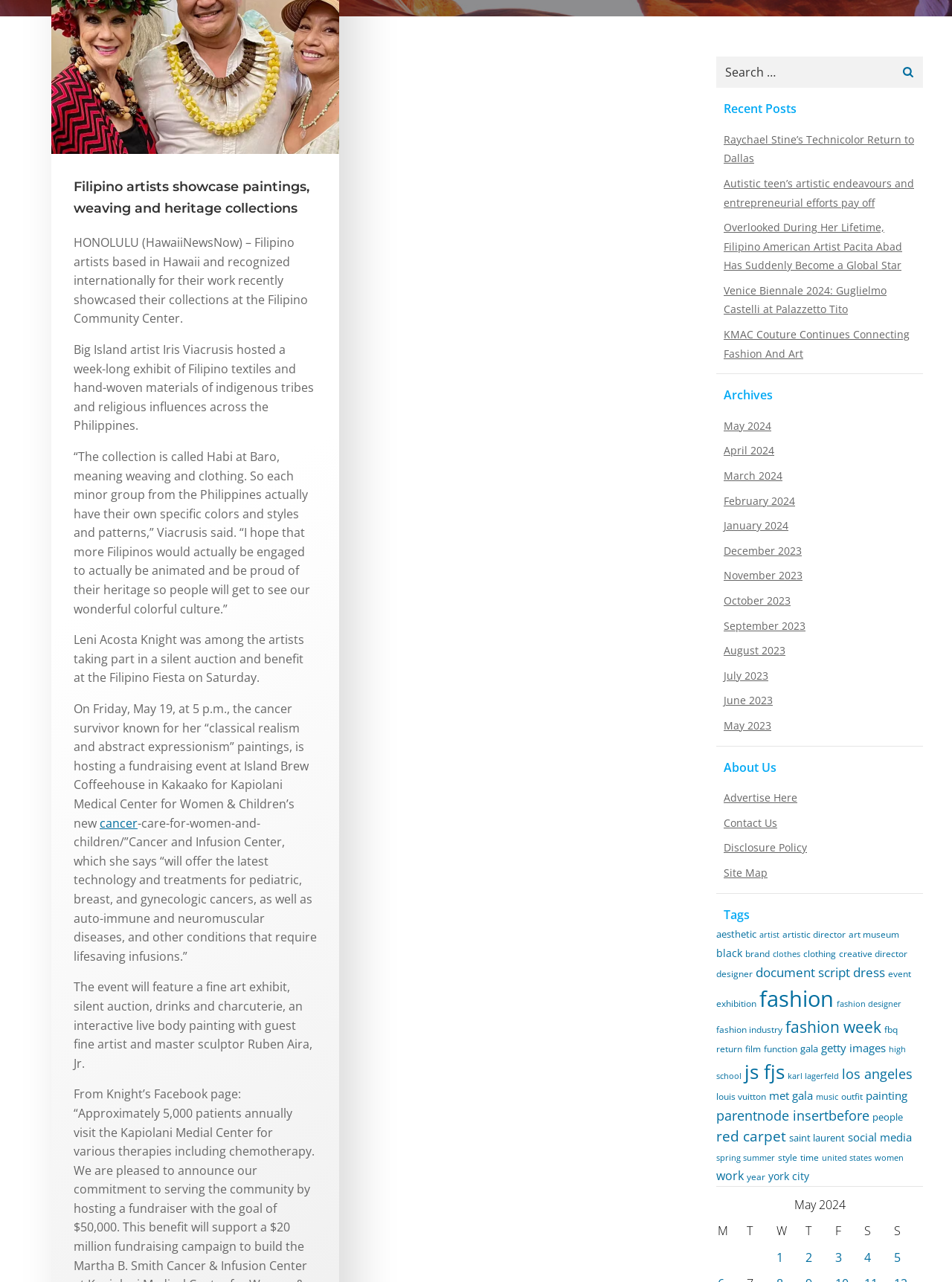Using floating point numbers between 0 and 1, provide the bounding box coordinates in the format (top-left x, top-left y, bottom-right x, bottom-right y). Locate the UI element described here: event

[0.933, 0.755, 0.957, 0.765]